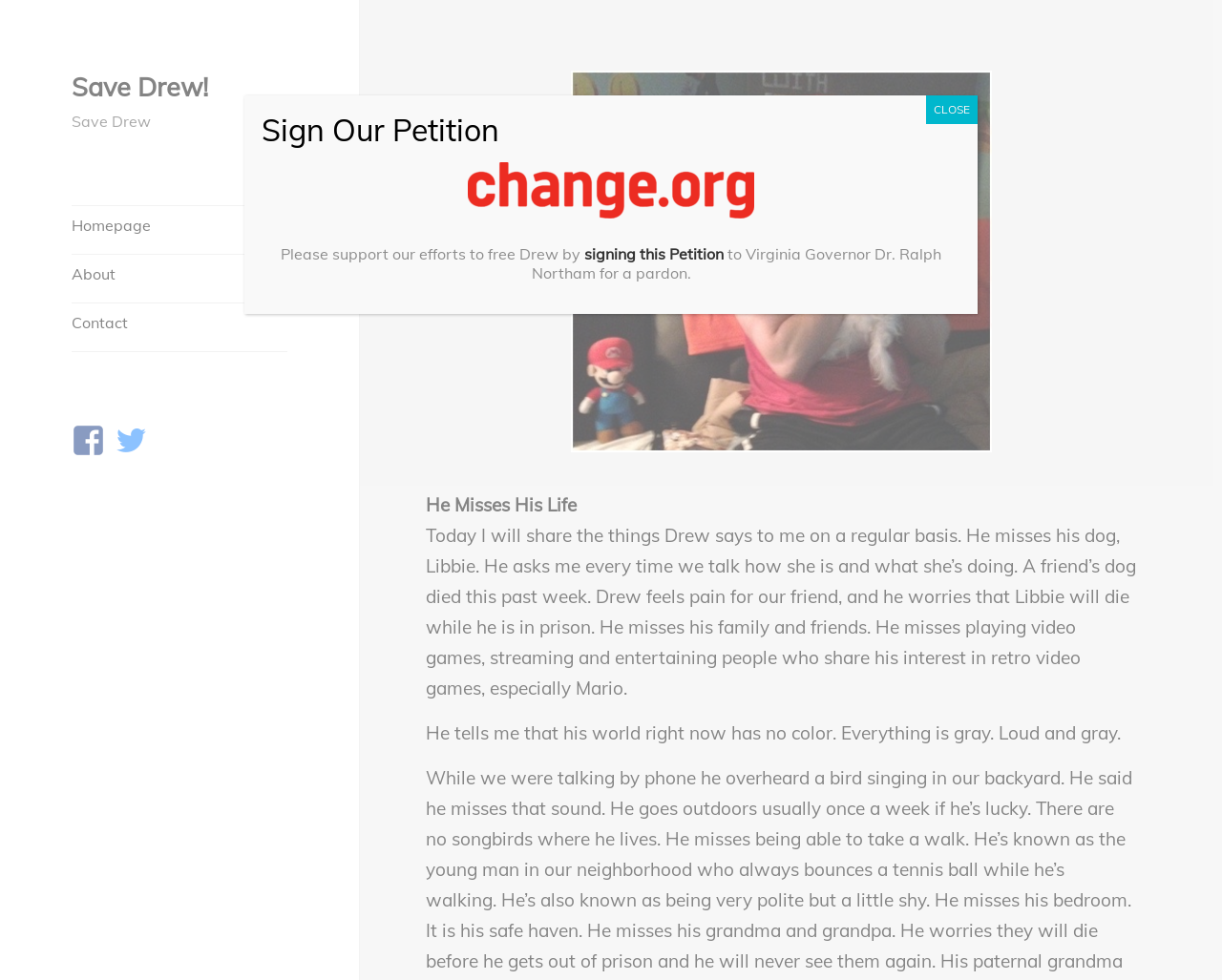From the screenshot, find the bounding box of the UI element matching this description: "Contact". Supply the bounding box coordinates in the form [left, top, right, bottom], each a float between 0 and 1.

[0.059, 0.309, 0.235, 0.348]